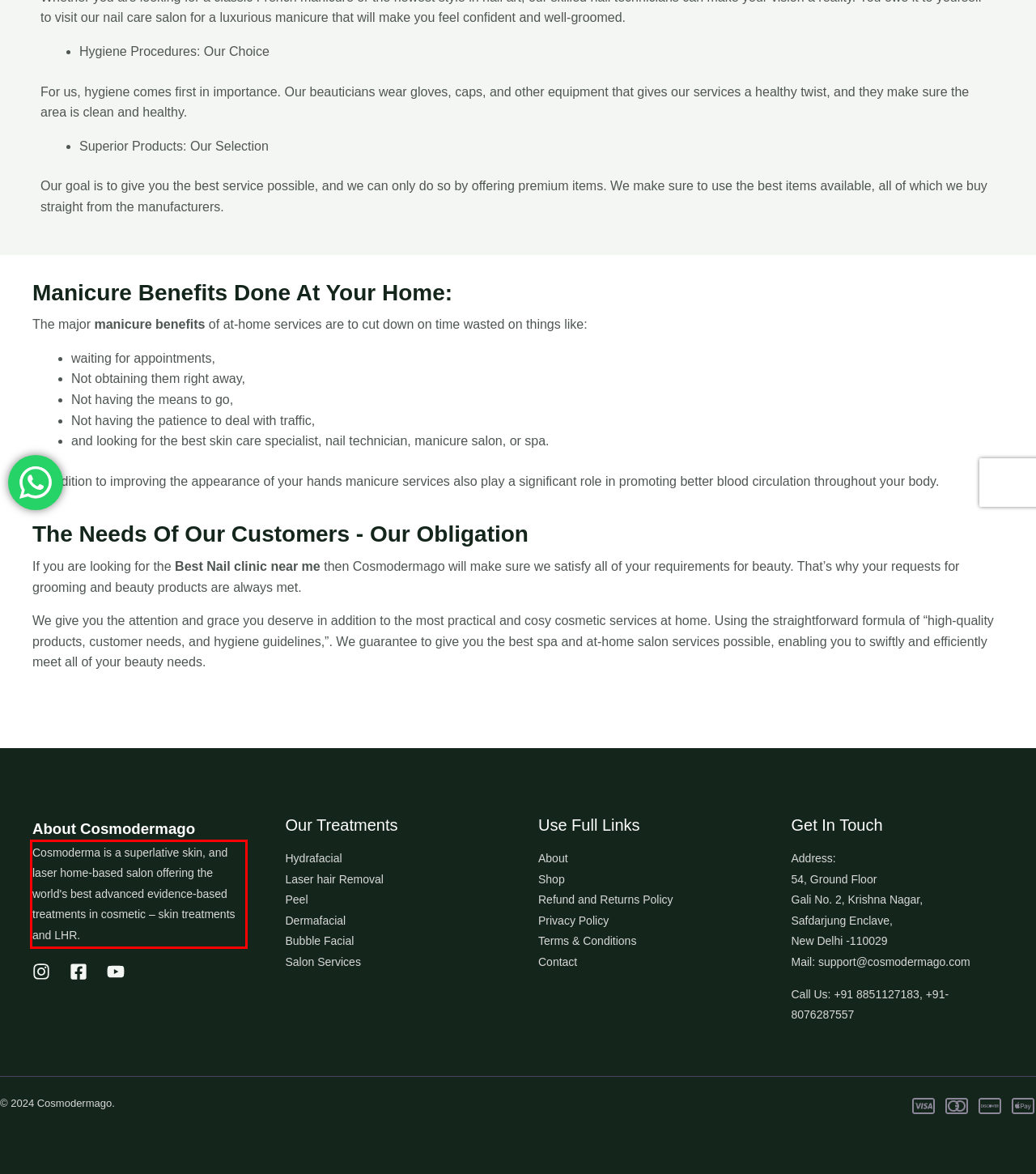Please identify the text within the red rectangular bounding box in the provided webpage screenshot.

Cosmoderma is a superlative skin, and laser home-based salon offering the world's best advanced evidence-based treatments in cosmetic – skin treatments and LHR.